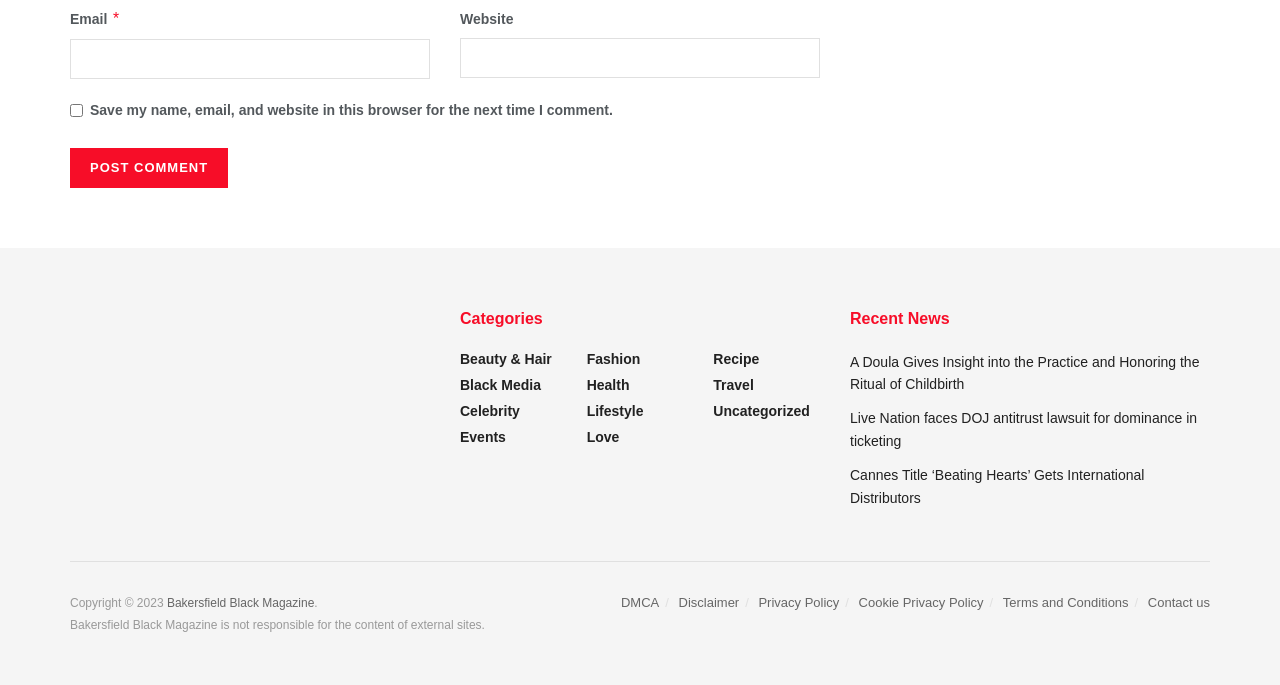What is the topic of the article 'A Doula Gives Insight into the Practice and Honoring the Ritual of Childbirth'?
Please give a detailed and elaborate answer to the question.

The article title 'A Doula Gives Insight into the Practice and Honoring the Ritual of Childbirth' clearly indicates that the topic is related to childbirth and the role of a doula.